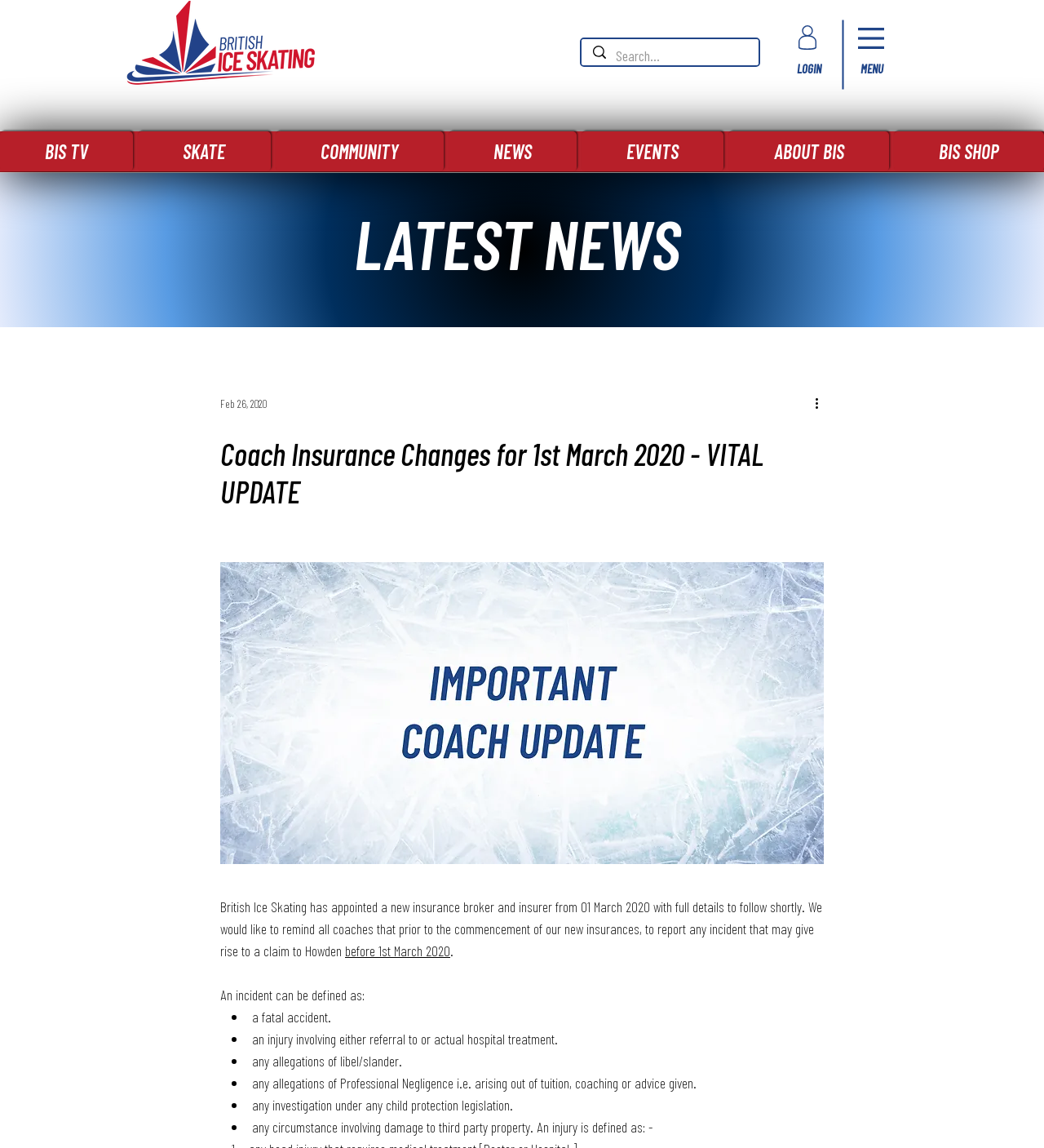Identify the coordinates of the bounding box for the element that must be clicked to accomplish the instruction: "Search for something".

[0.557, 0.034, 0.727, 0.057]